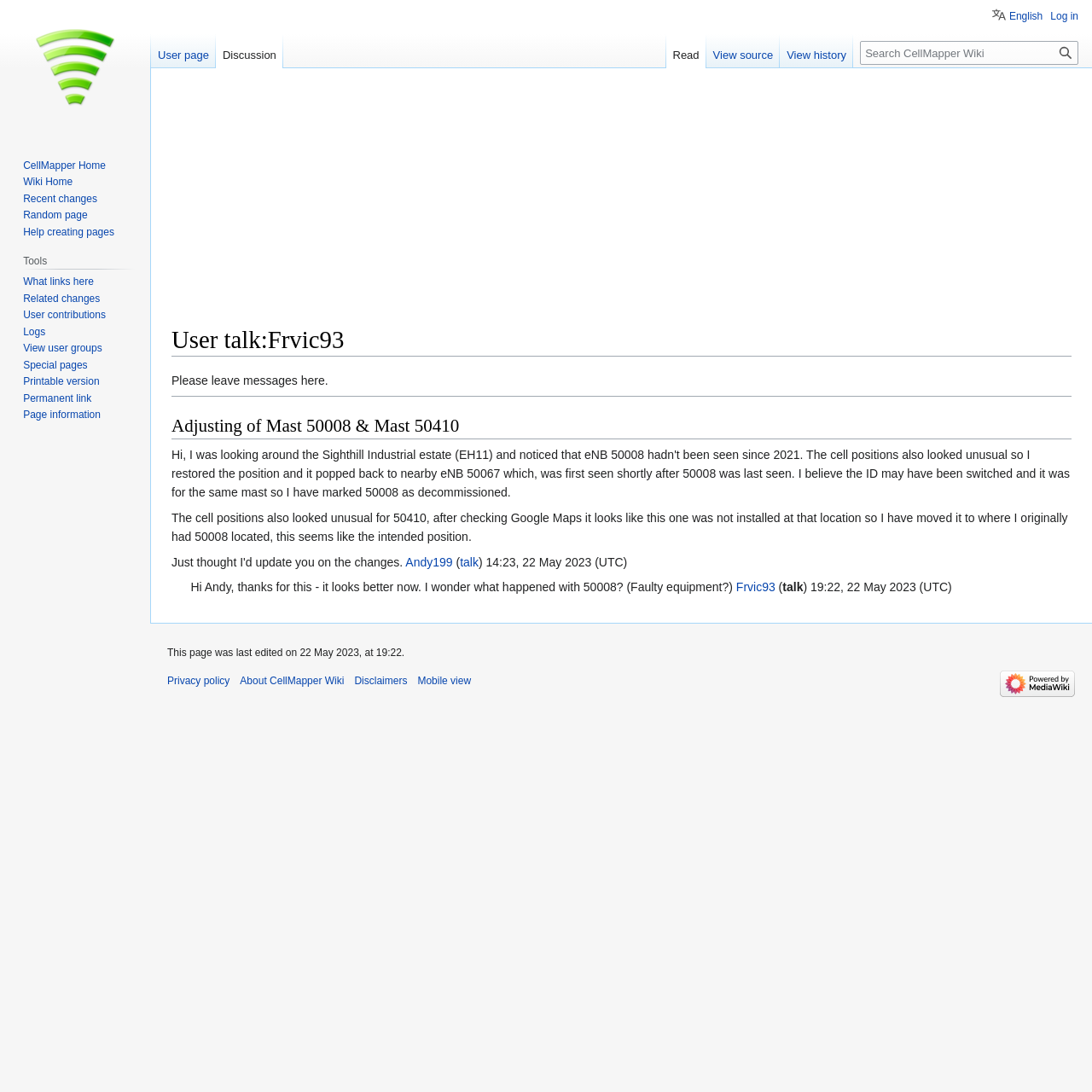From the element description View user groups, predict the bounding box coordinates of the UI element. The coordinates must be specified in the format (top-left x, top-left y, bottom-right x, bottom-right y) and should be within the 0 to 1 range.

[0.021, 0.313, 0.094, 0.324]